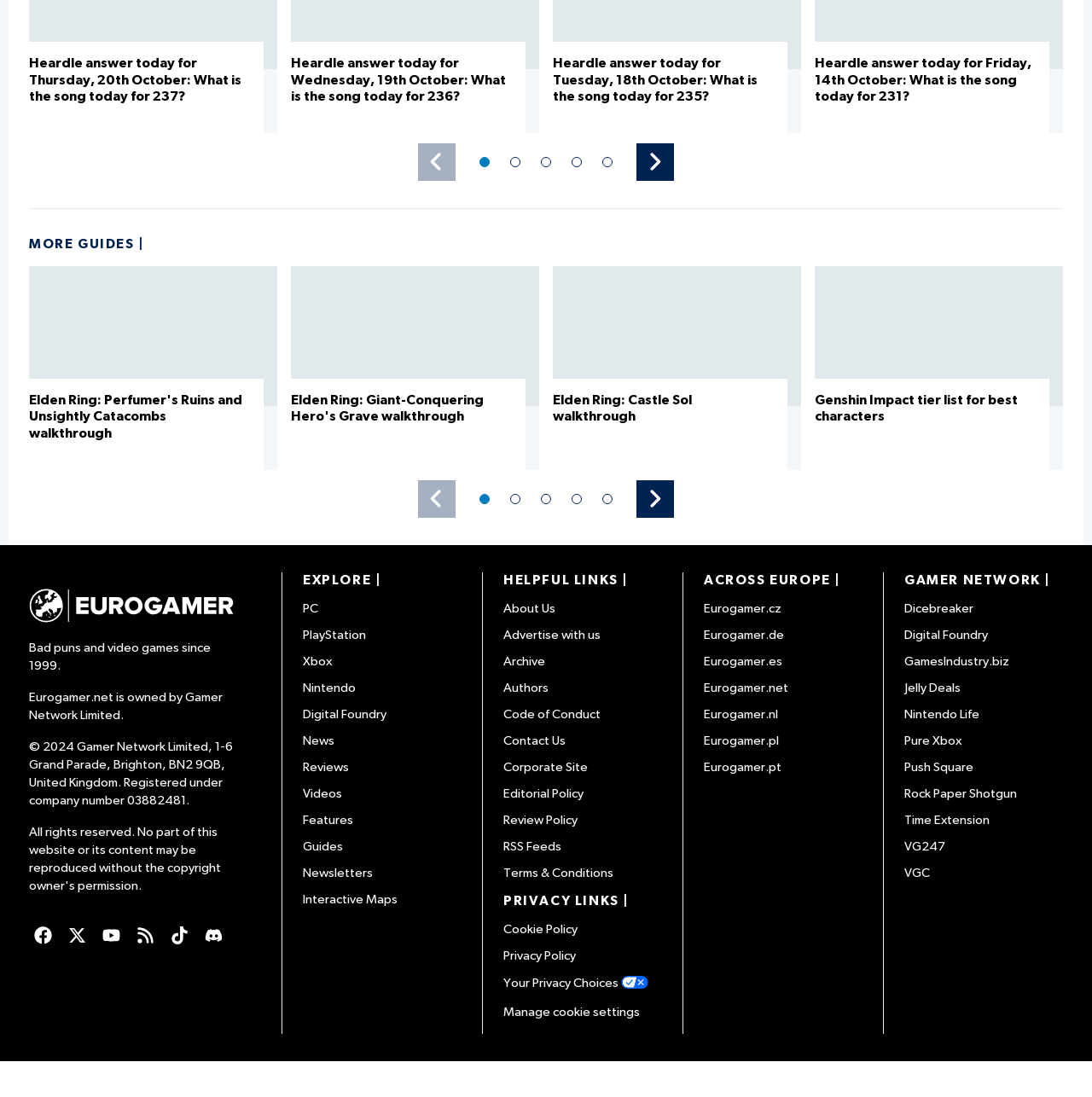Identify the bounding box coordinates of the region that needs to be clicked to carry out this instruction: "Click the 'Check us out on Facebook' link". Provide these coordinates as four float numbers ranging from 0 to 1, i.e., [left, top, right, bottom].

[0.027, 0.84, 0.052, 0.865]